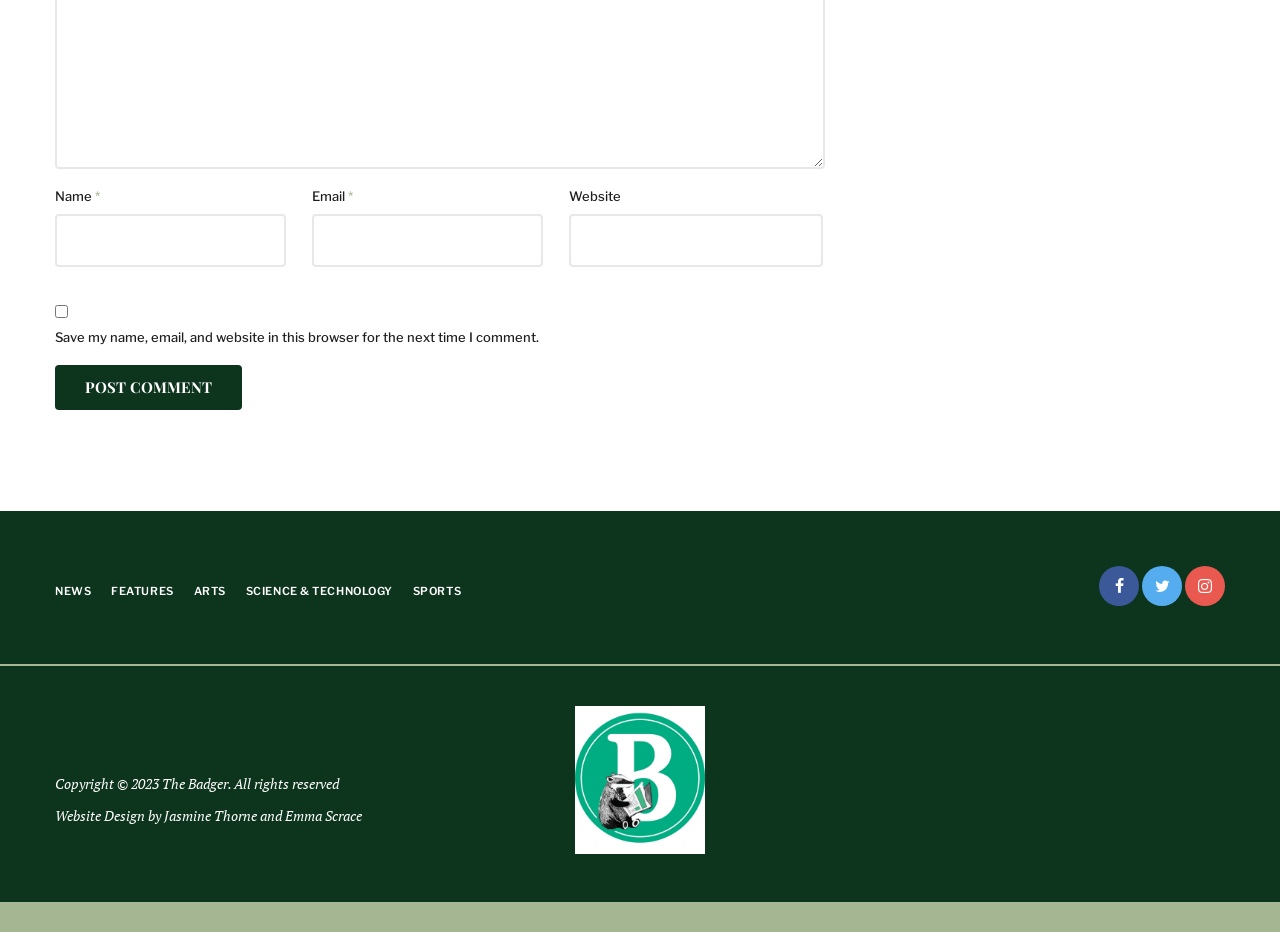Using the provided element description: "Duke University Instagram", identify the bounding box coordinates. The coordinates should be four floats between 0 and 1 in the order [left, top, right, bottom].

None